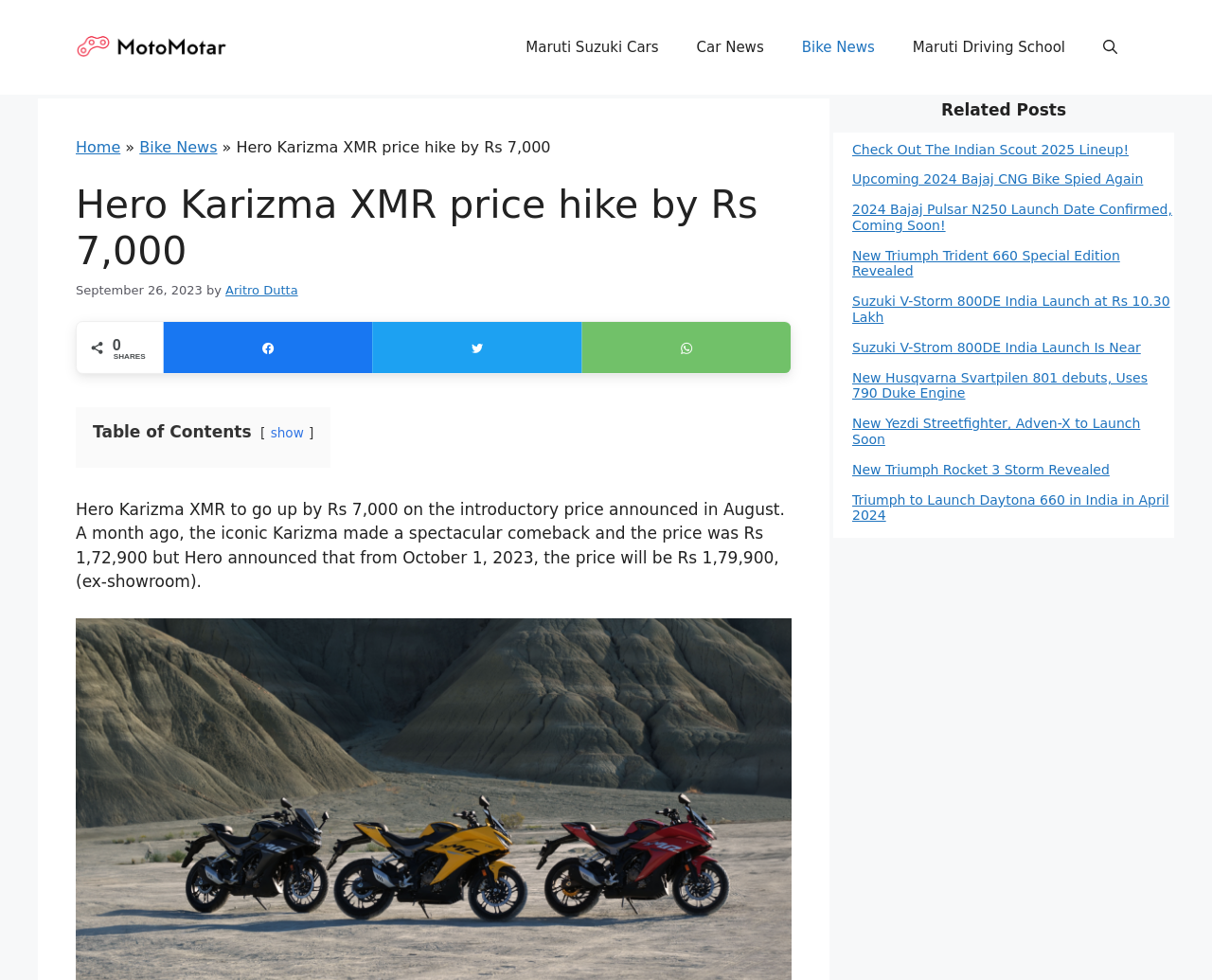Examine the image carefully and respond to the question with a detailed answer: 
What is the purpose of the links at the bottom of the page?

The links at the bottom of the page are labeled as 'Related Posts' which suggests that they are links to other articles or news related to the current article about Hero Karizma XMR.